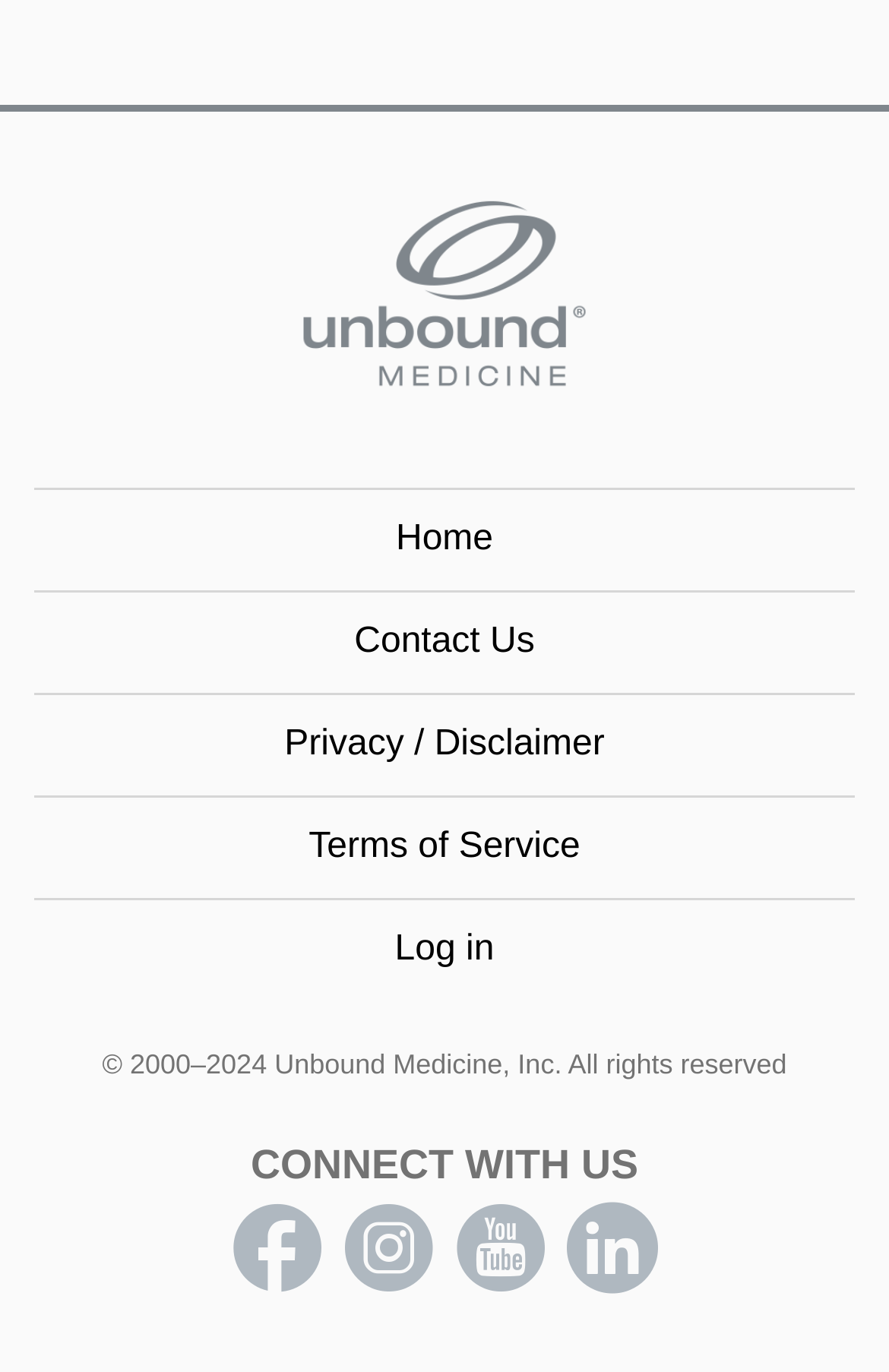Please determine the bounding box coordinates of the element to click on in order to accomplish the following task: "Log in to the website". Ensure the coordinates are four float numbers ranging from 0 to 1, i.e., [left, top, right, bottom].

[0.038, 0.657, 0.962, 0.73]